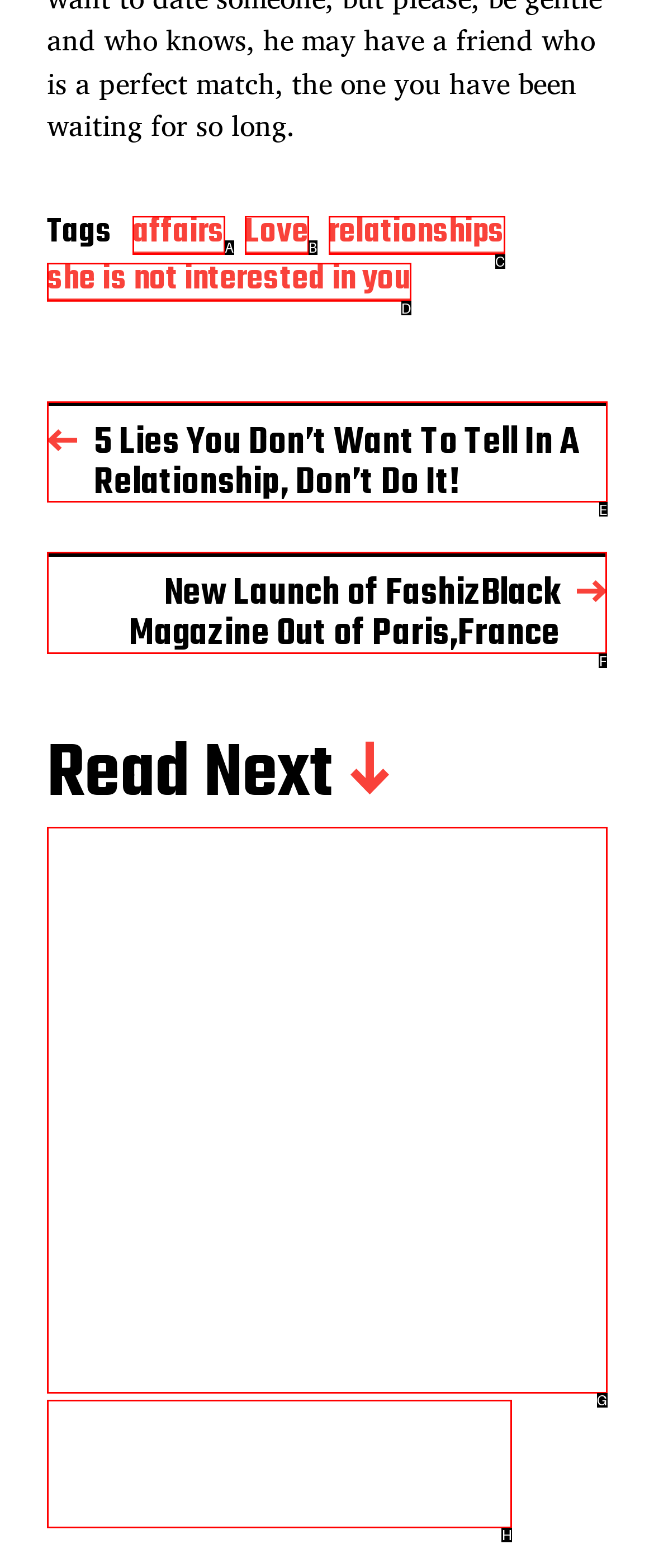Select the UI element that should be clicked to execute the following task: Check out the 'New Launch of FashizBlack Magazine Out of Paris,France' article
Provide the letter of the correct choice from the given options.

F